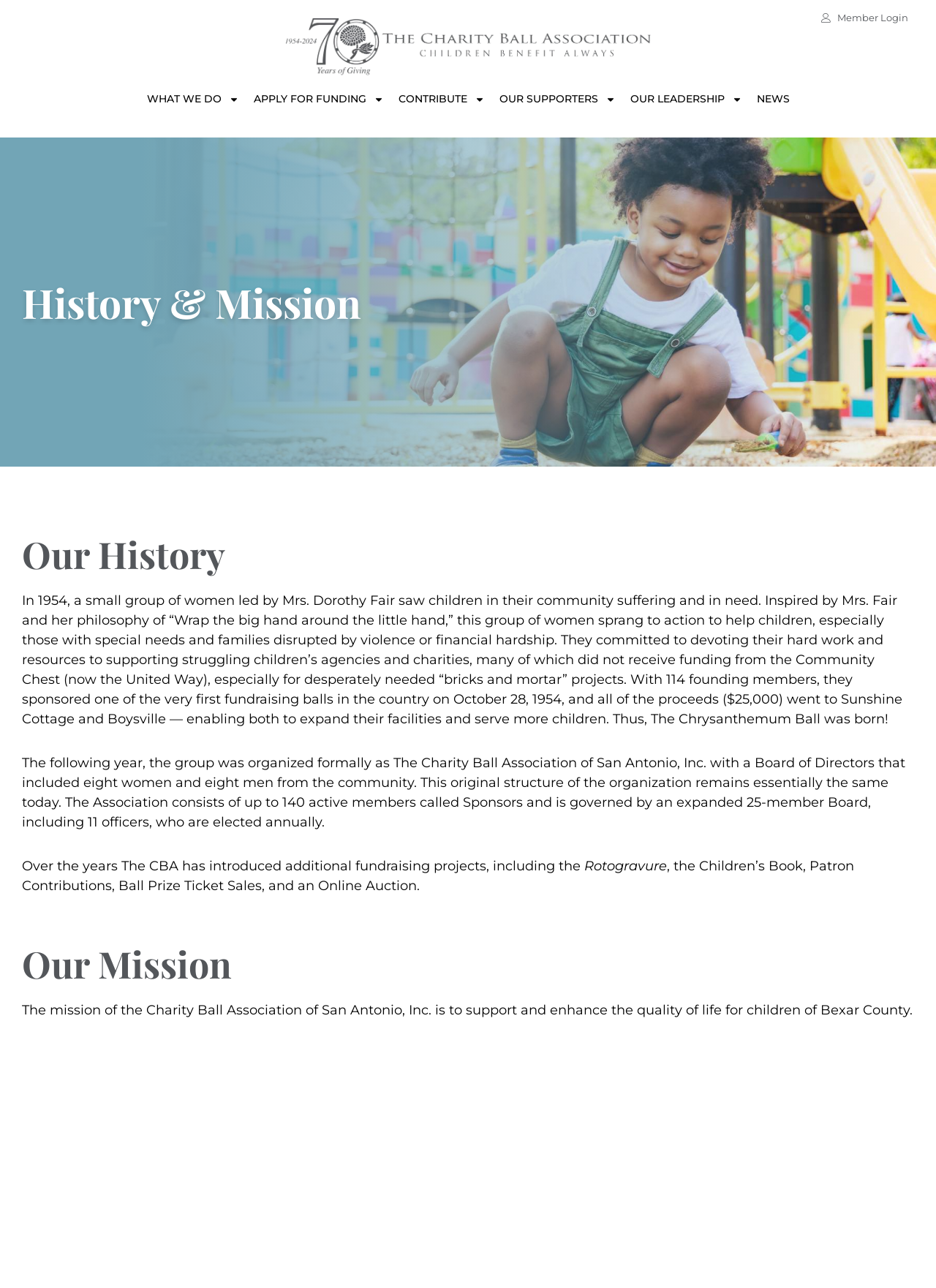Determine the bounding box for the described HTML element: "What We Do". Ensure the coordinates are four float numbers between 0 and 1 in the format [left, top, right, bottom].

[0.157, 0.073, 0.255, 0.082]